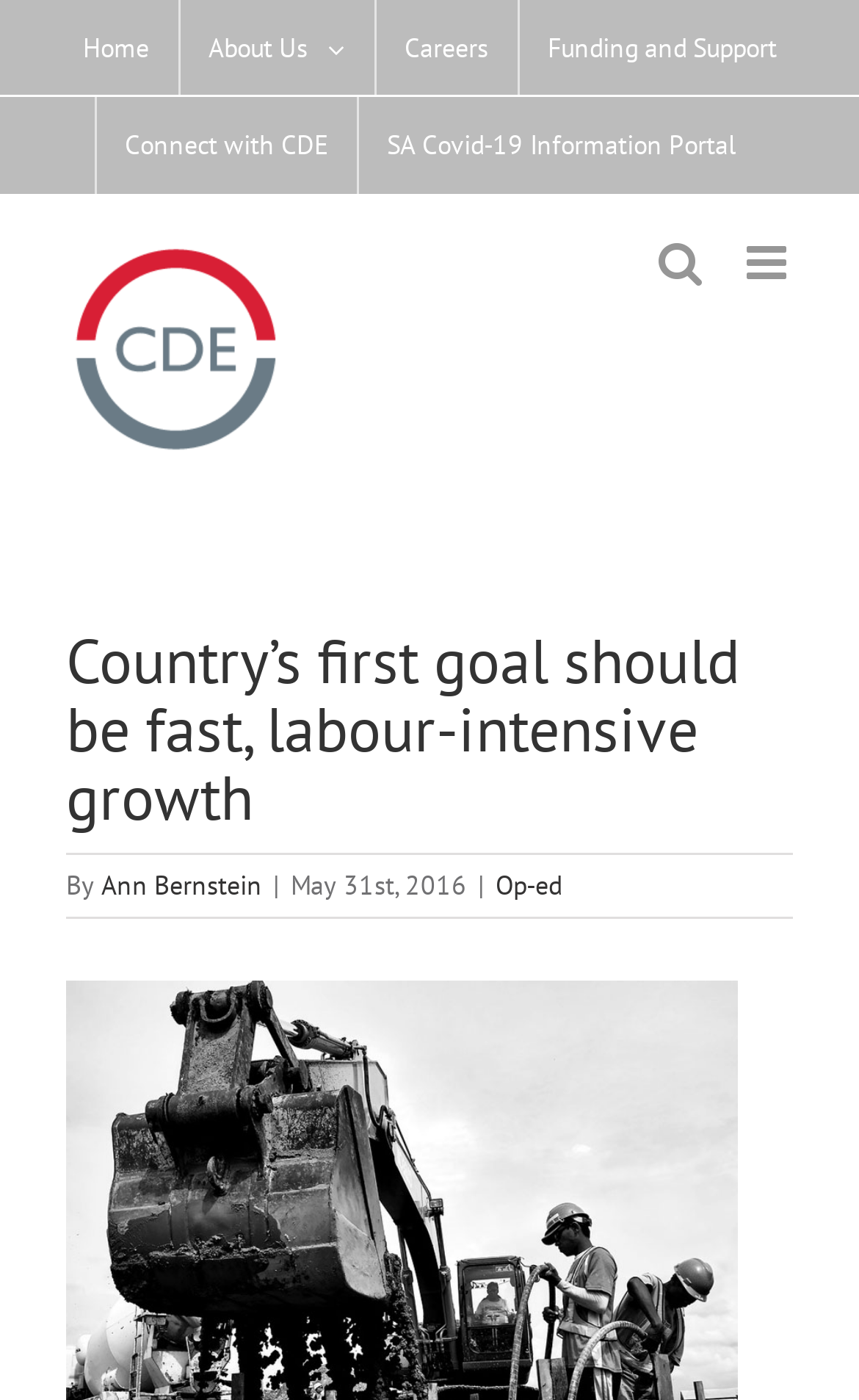Please find the top heading of the webpage and generate its text.

Country’s first goal should be fast, labour-intensive growth